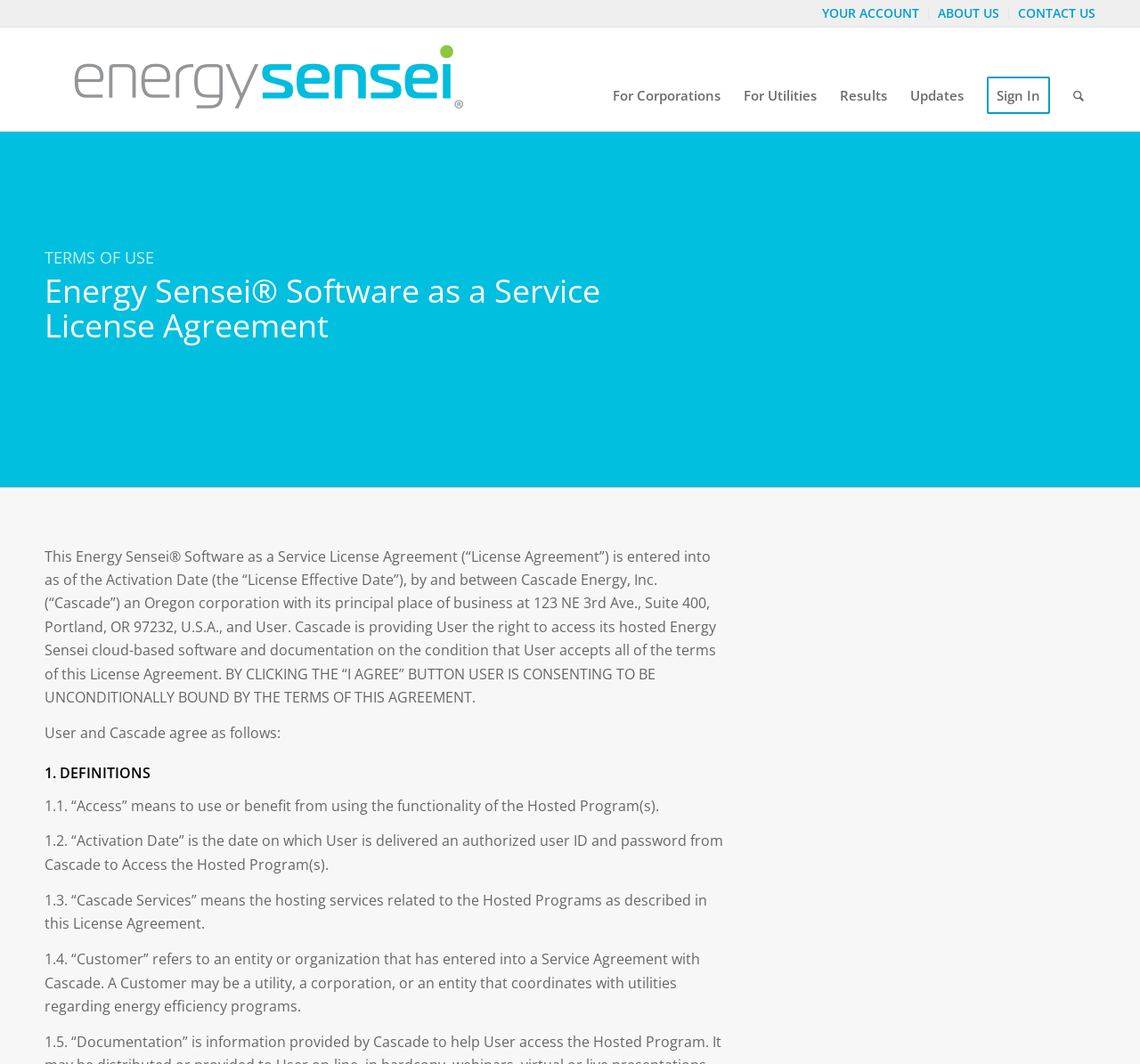Convey a detailed summary of the webpage, mentioning all key elements.

The webpage is a terms of use agreement for Energy Sensei software as a service. At the top left, there is a link to "Energy Sensei" accompanied by an image with the same name. To the right of this, there are several links, including "For Corporations", "For Utilities", "Results", "Updates", "Sign In", and "Search". 

Below these links, there is a main section with a heading that reads "Energy Sensei Software as a Service License Agreement". This is followed by a paragraph of text that explains the purpose of the agreement and the terms that the user must accept. 

Further down, there are several sections of text, each with a heading and a series of definitions. The headings include "TERMS OF USE" and "1. DEFINITIONS", and the definitions are numbered and include terms such as "Access", "Activation Date", "Cascade Services", and "Customer". The text is dense and appears to be a formal legal agreement.